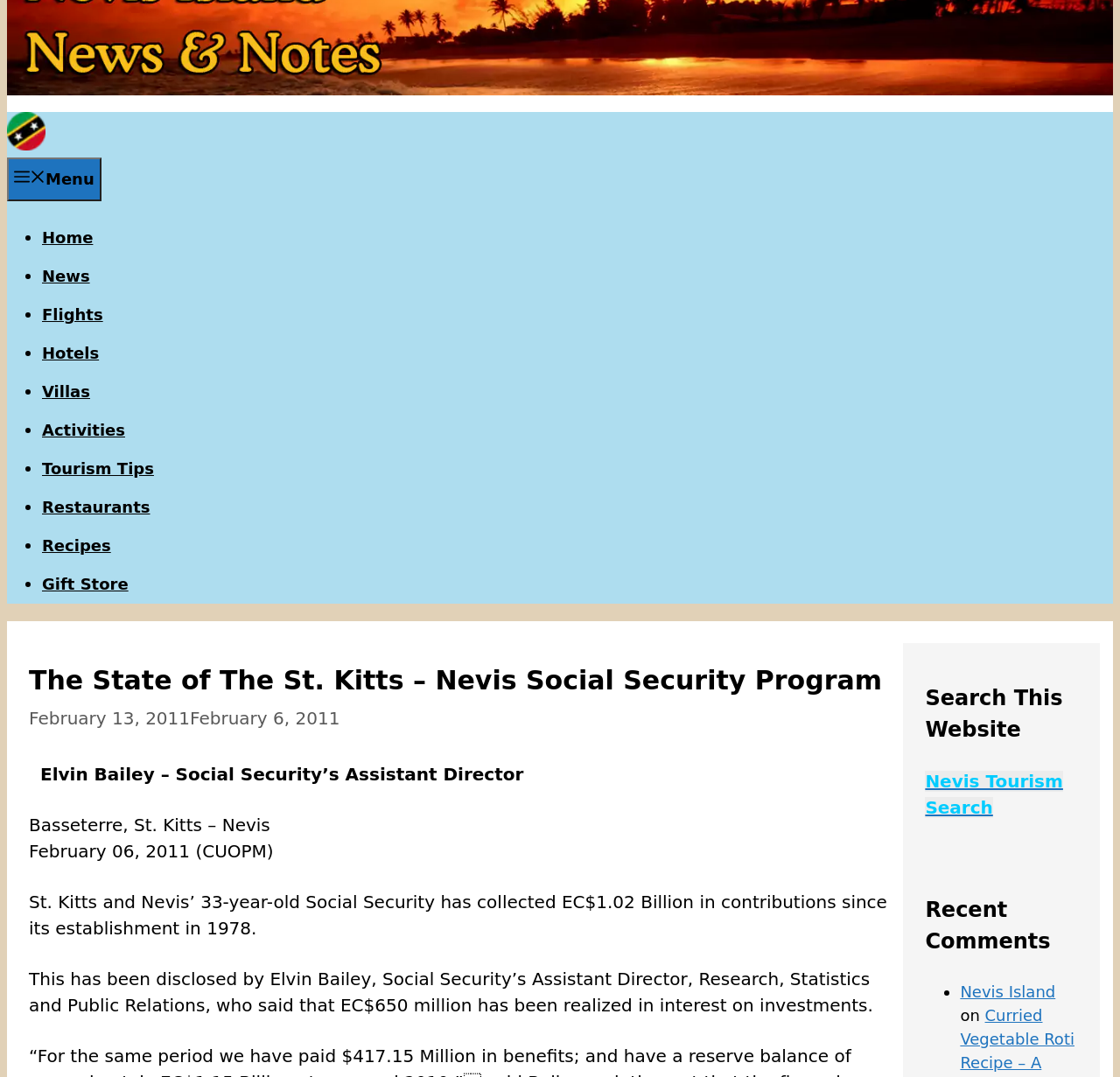Provide the bounding box coordinates of the HTML element this sentence describes: "Rick Turner".

None